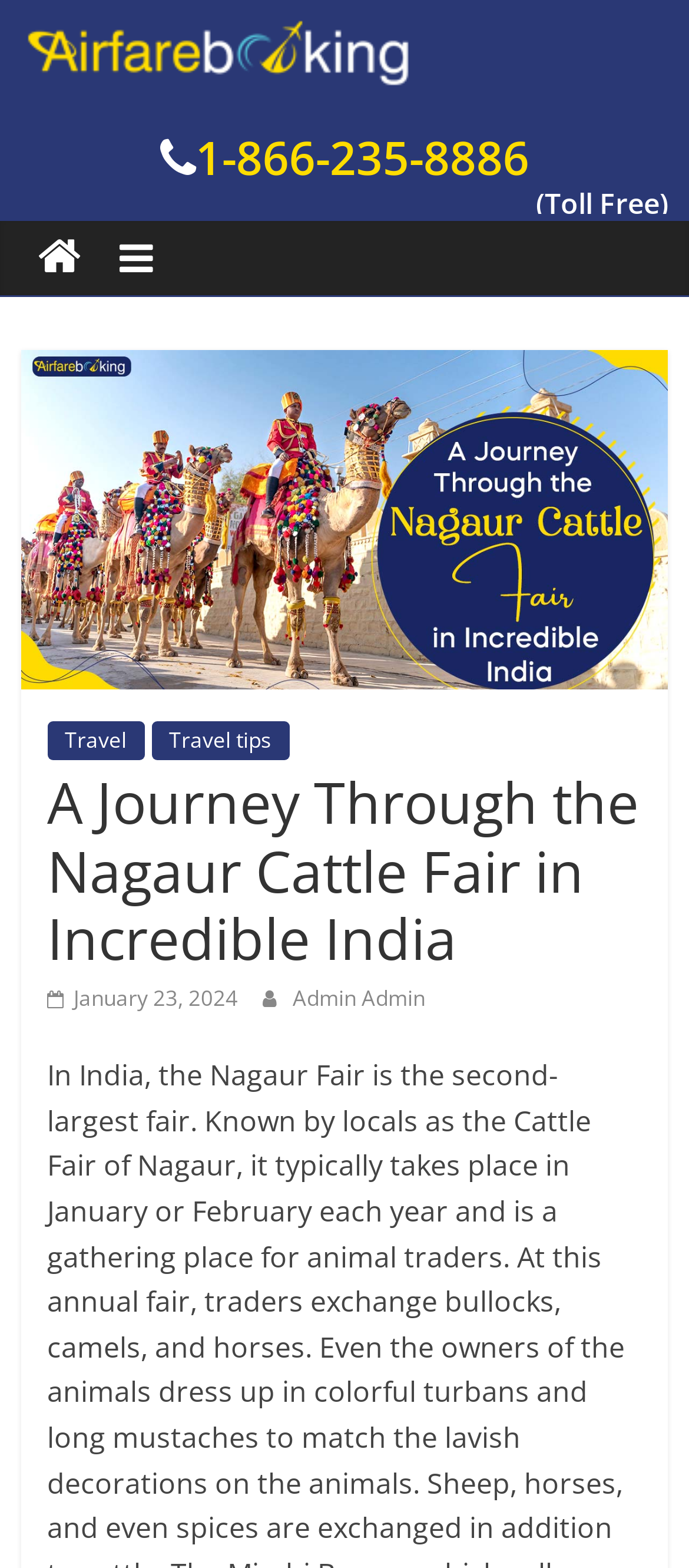Given the element description: "January 23, 2024January 23, 2024", predict the bounding box coordinates of the UI element it refers to, using four float numbers between 0 and 1, i.e., [left, top, right, bottom].

[0.068, 0.626, 0.345, 0.646]